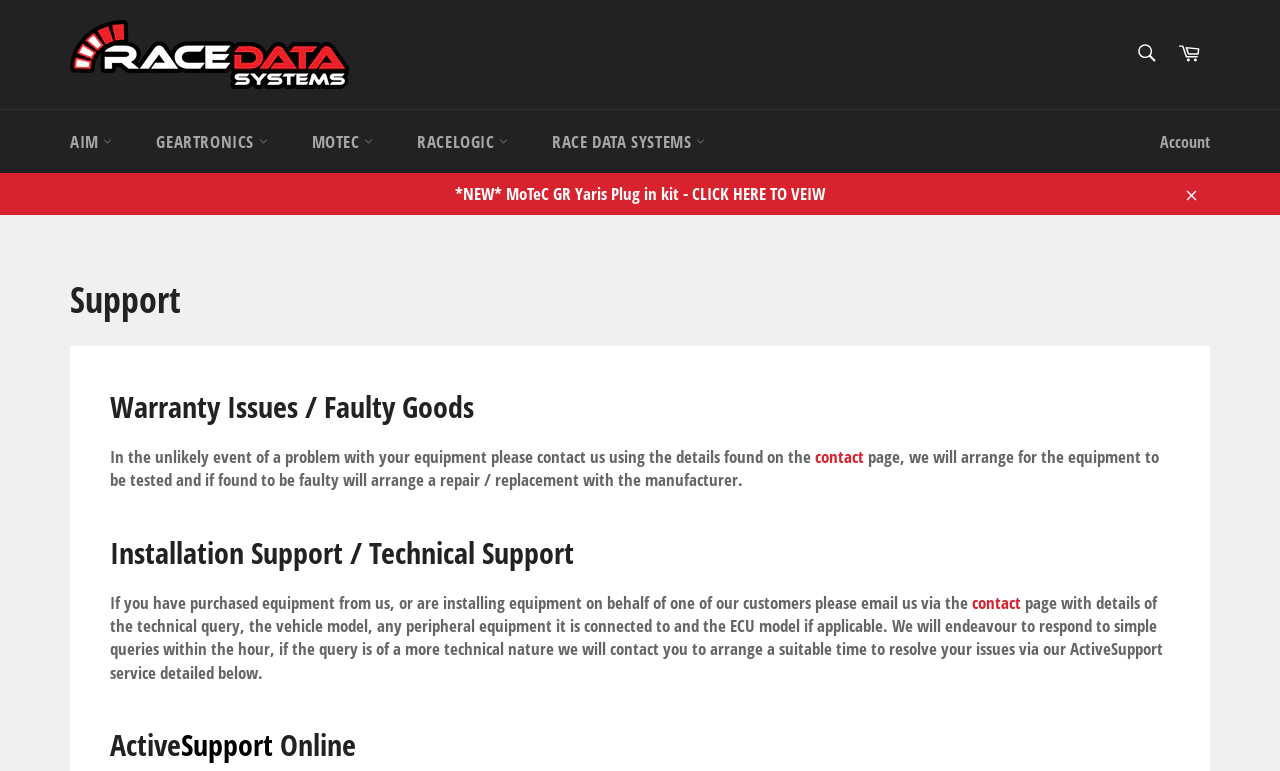Locate the bounding box coordinates of the element's region that should be clicked to carry out the following instruction: "View the 'Disclaimer' page". The coordinates need to be four float numbers between 0 and 1, i.e., [left, top, right, bottom].

None